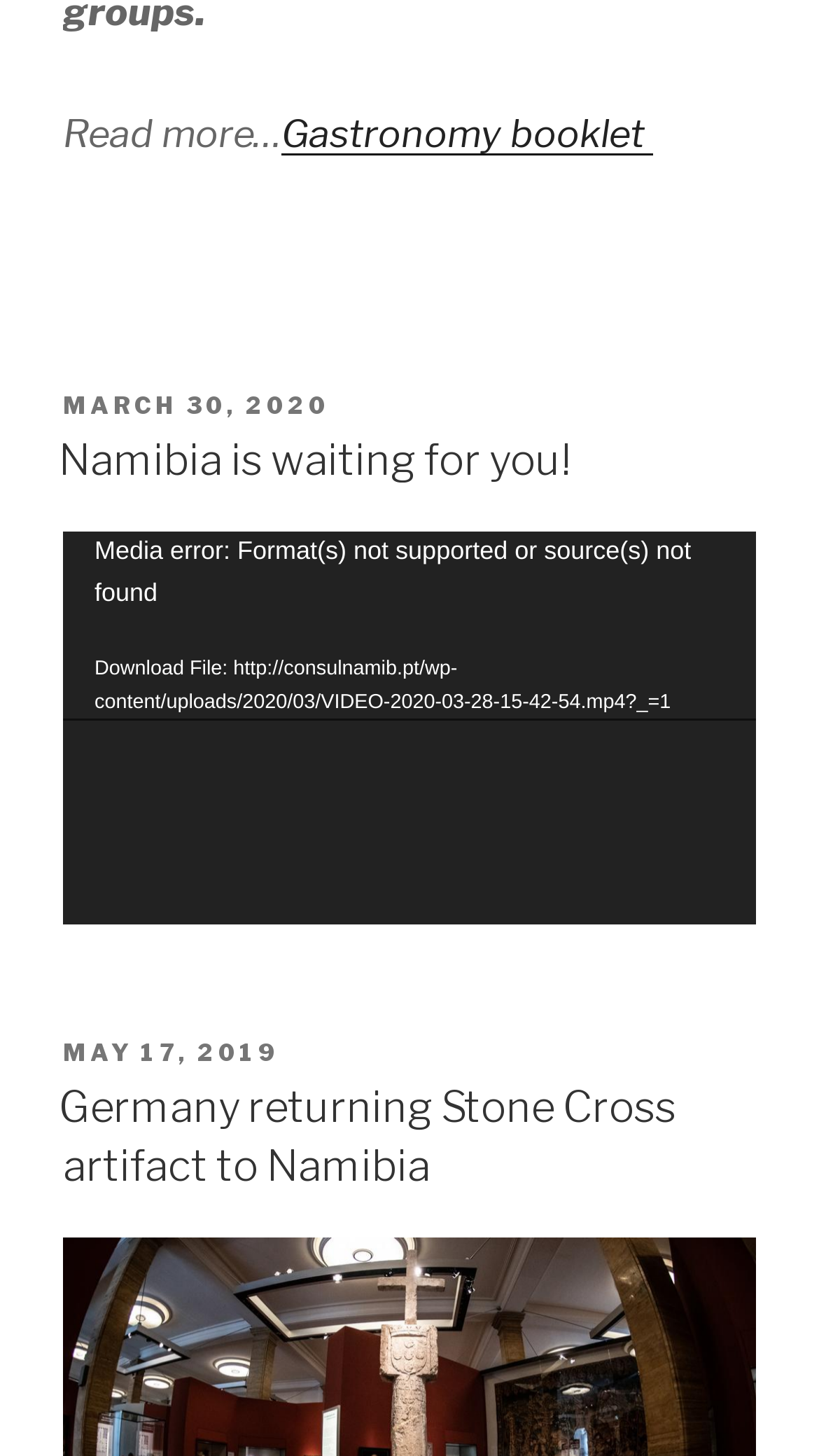Please give a short response to the question using one word or a phrase:
What is the title of the second article?

Germany returning Stone Cross artifact to Namibia